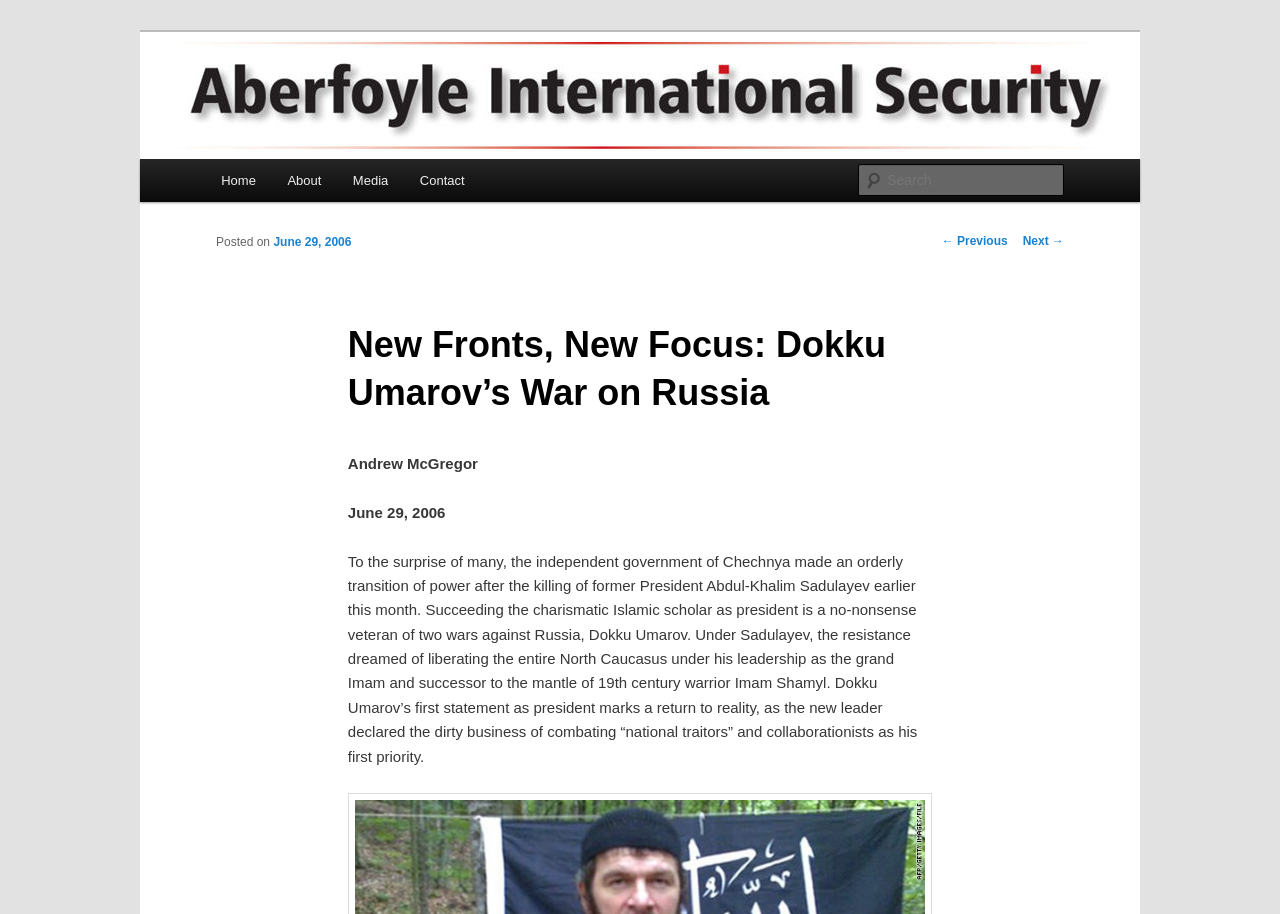Observe the image and answer the following question in detail: What is the date of the post?

The date of the post can be found in the link element with the text 'June 29, 2006' which is located below the heading element with the text 'New Fronts, New Focus: Dokku Umarov’s War on Russia'.